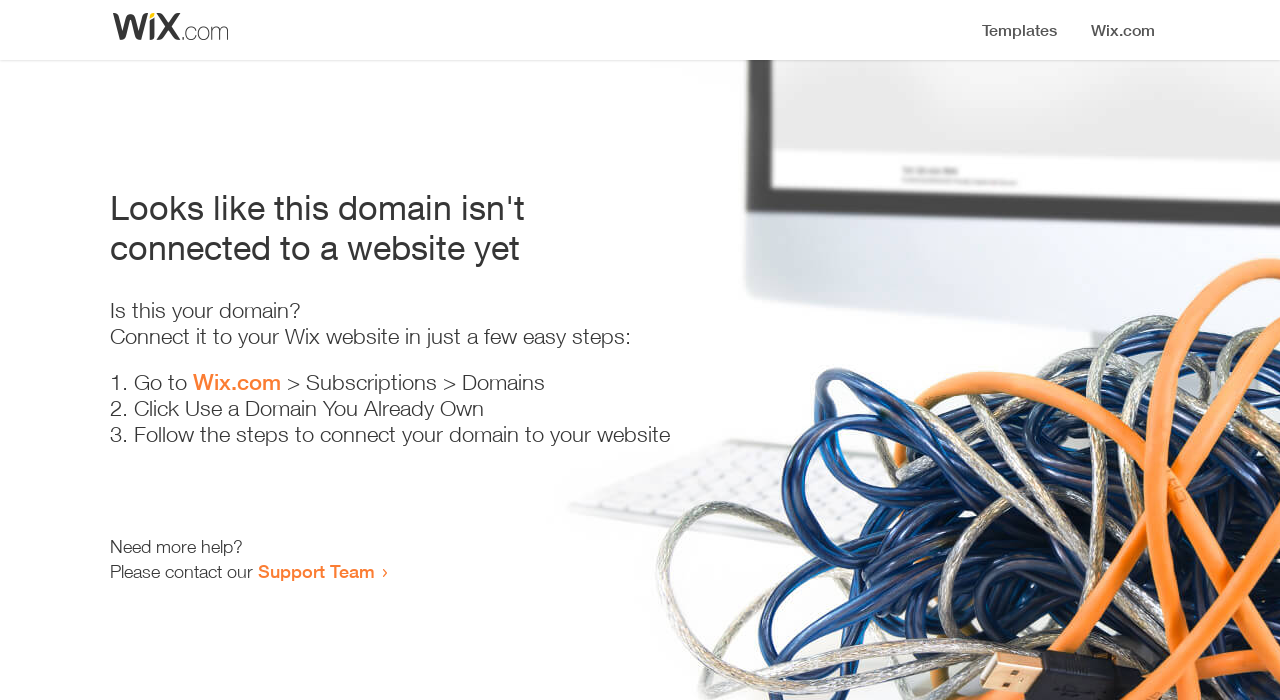Generate a detailed explanation of the webpage's features and information.

The webpage appears to be an error page, indicating that a domain is not connected to a website yet. At the top, there is a small image, likely a logo or icon. Below the image, a prominent heading reads "Looks like this domain isn't connected to a website yet". 

Underneath the heading, a series of instructions are provided to connect the domain to a Wix website. The instructions are divided into three steps, each marked with a numbered list marker (1., 2., and 3.). The first step involves going to Wix.com, followed by navigating to Subscriptions and then Domains. The second step is to click "Use a Domain You Already Own", and the third step is to follow the instructions to connect the domain to the website.

At the bottom of the page, there is a section offering additional help, with a message "Need more help?" followed by an invitation to contact the Support Team, which is a clickable link.